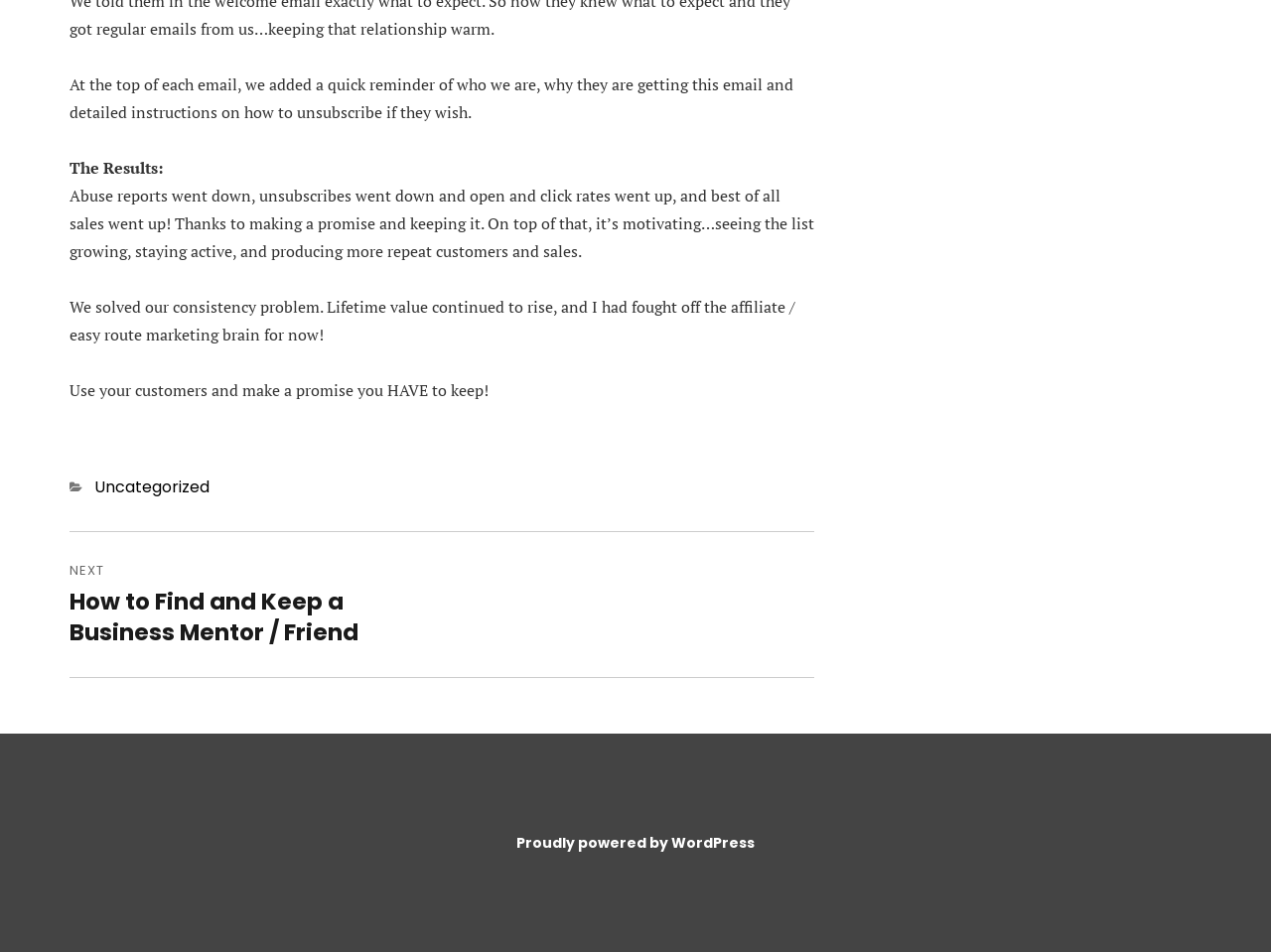Extract the bounding box coordinates of the UI element described by: "Uncategorized". The coordinates should include four float numbers ranging from 0 to 1, e.g., [left, top, right, bottom].

[0.074, 0.499, 0.165, 0.523]